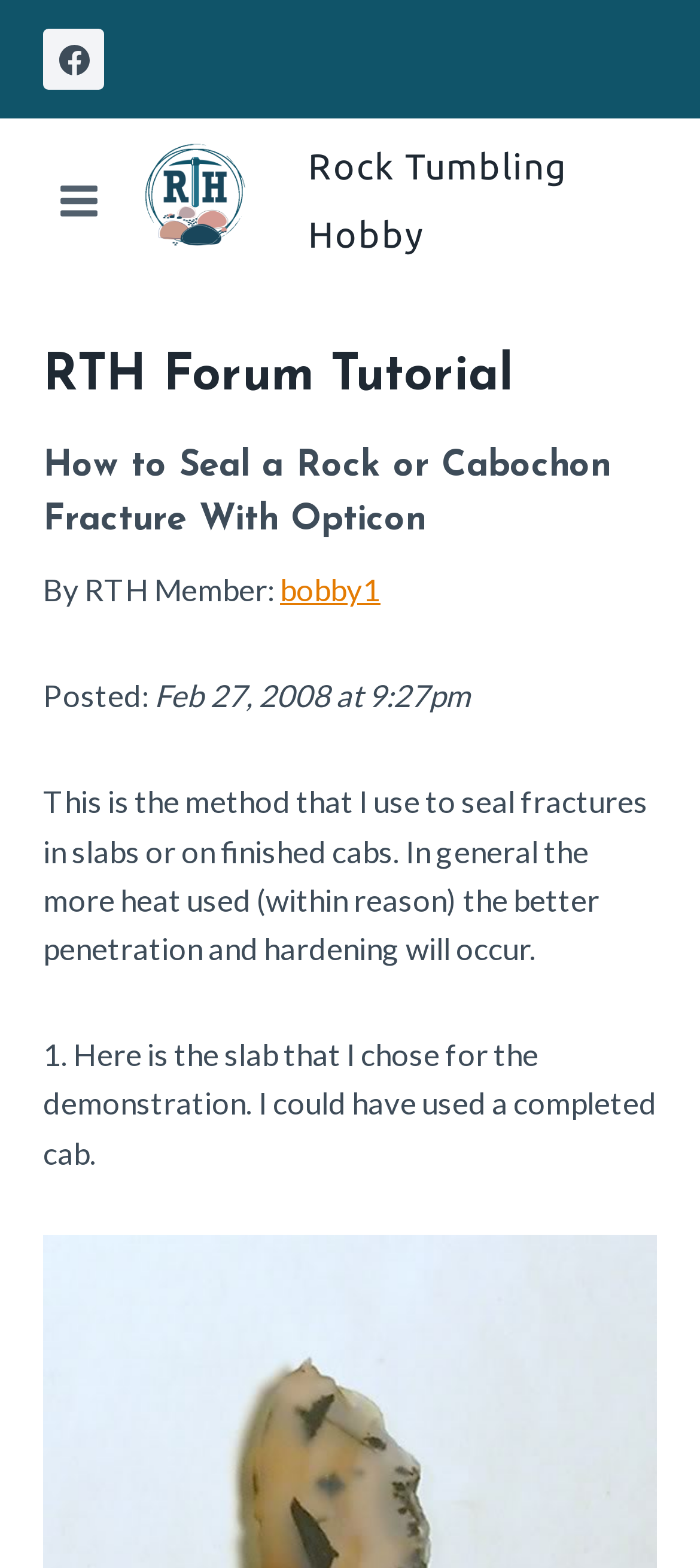Give a concise answer using one word or a phrase to the following question:
What is the author of the tutorial?

bobby1